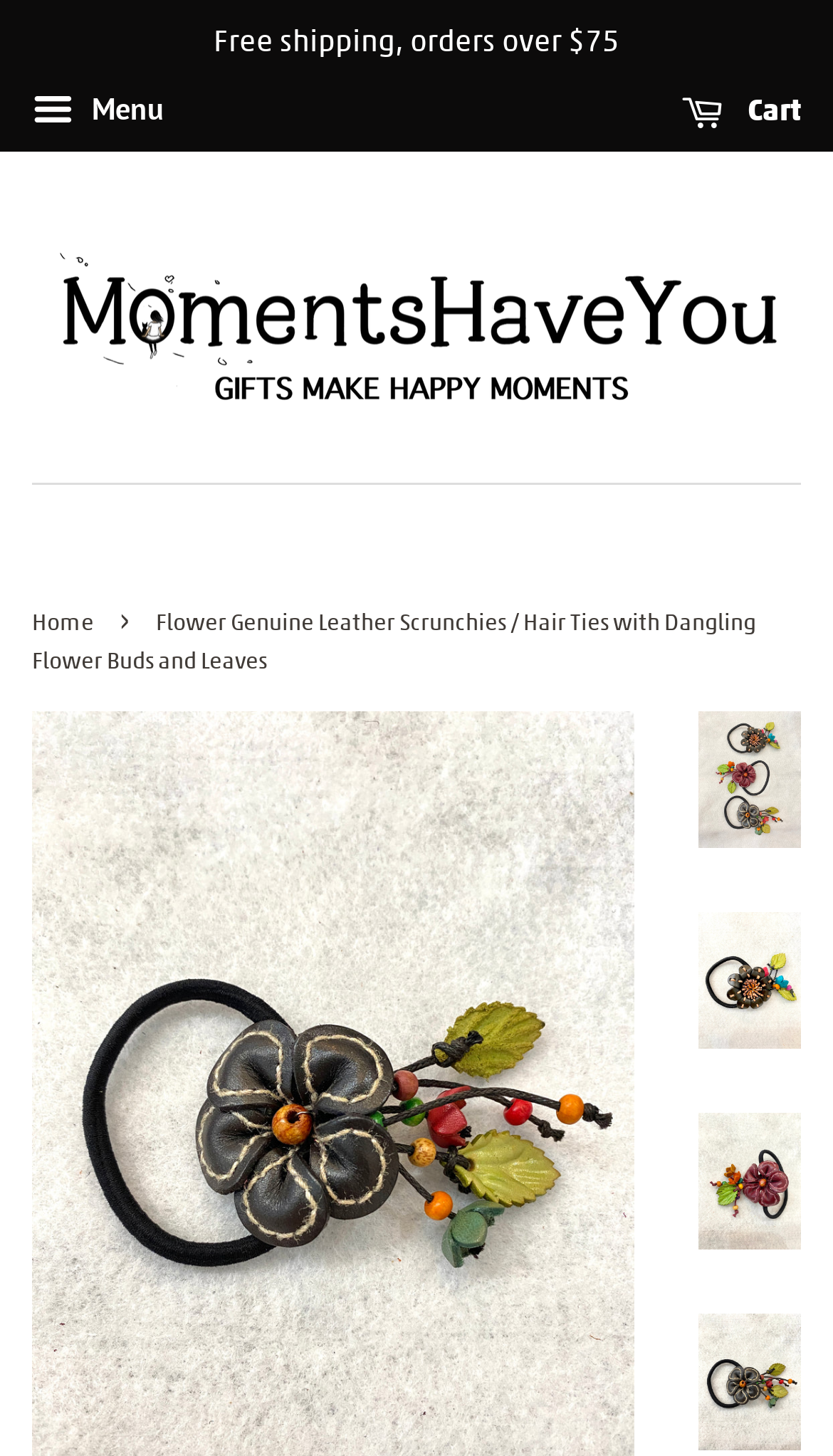Kindly determine the bounding box coordinates of the area that needs to be clicked to fulfill this instruction: "Contact the author".

None